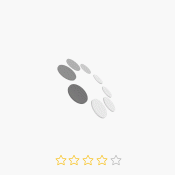What is the purpose of the button below the image?
Answer the question in as much detail as possible.

The button labeled 'ADD TO CART' is placed below the image, which suggests that its purpose is to encourage customers to purchase the product and add it to their shopping cart.